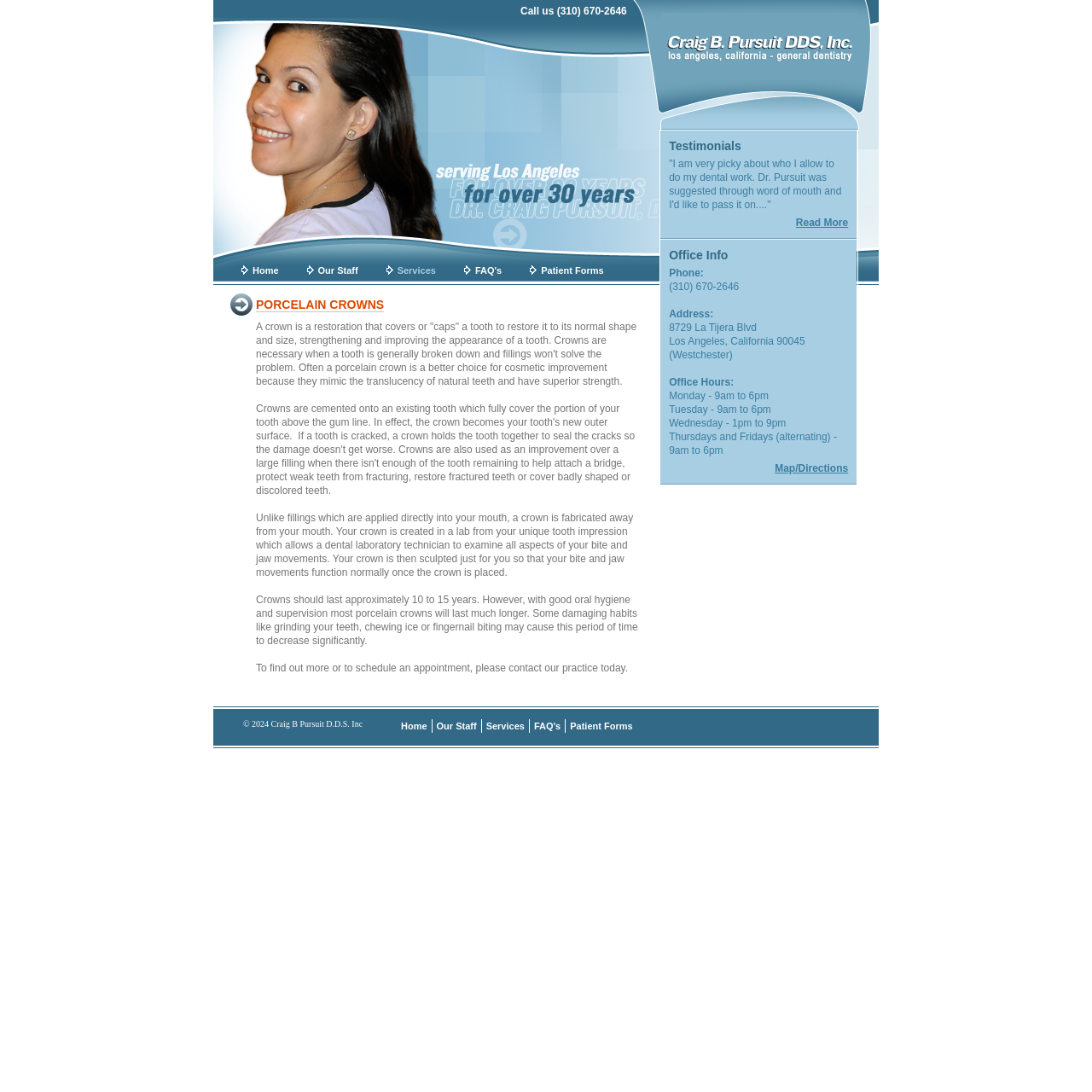Can you specify the bounding box coordinates for the region that should be clicked to fulfill this instruction: "Read more about testimonials".

[0.729, 0.198, 0.777, 0.209]